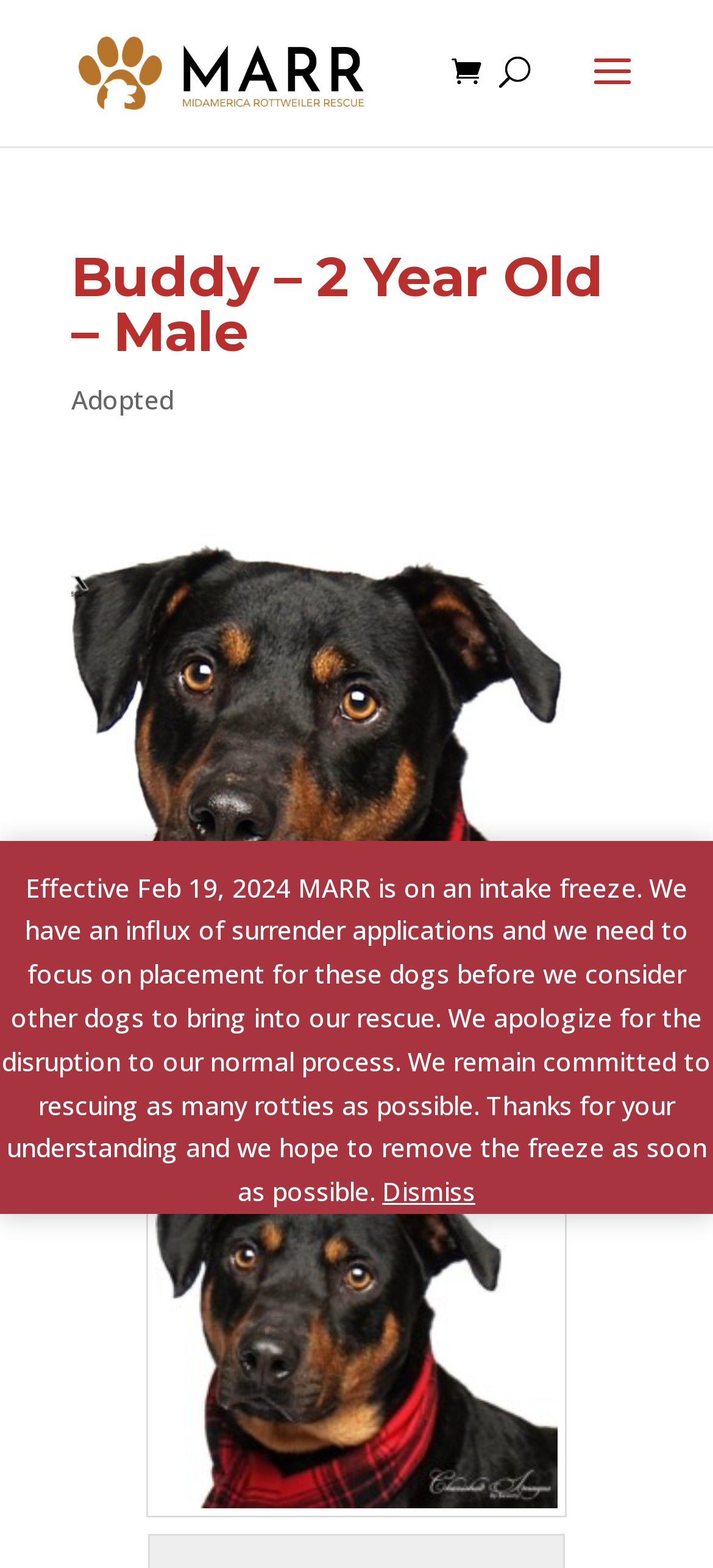What is the age of the dog?
Please utilize the information in the image to give a detailed response to the question.

The age of the dog can be determined by looking at the heading 'Buddy – 2 Year Old – Male' which indicates that the dog's age is 2 years old.